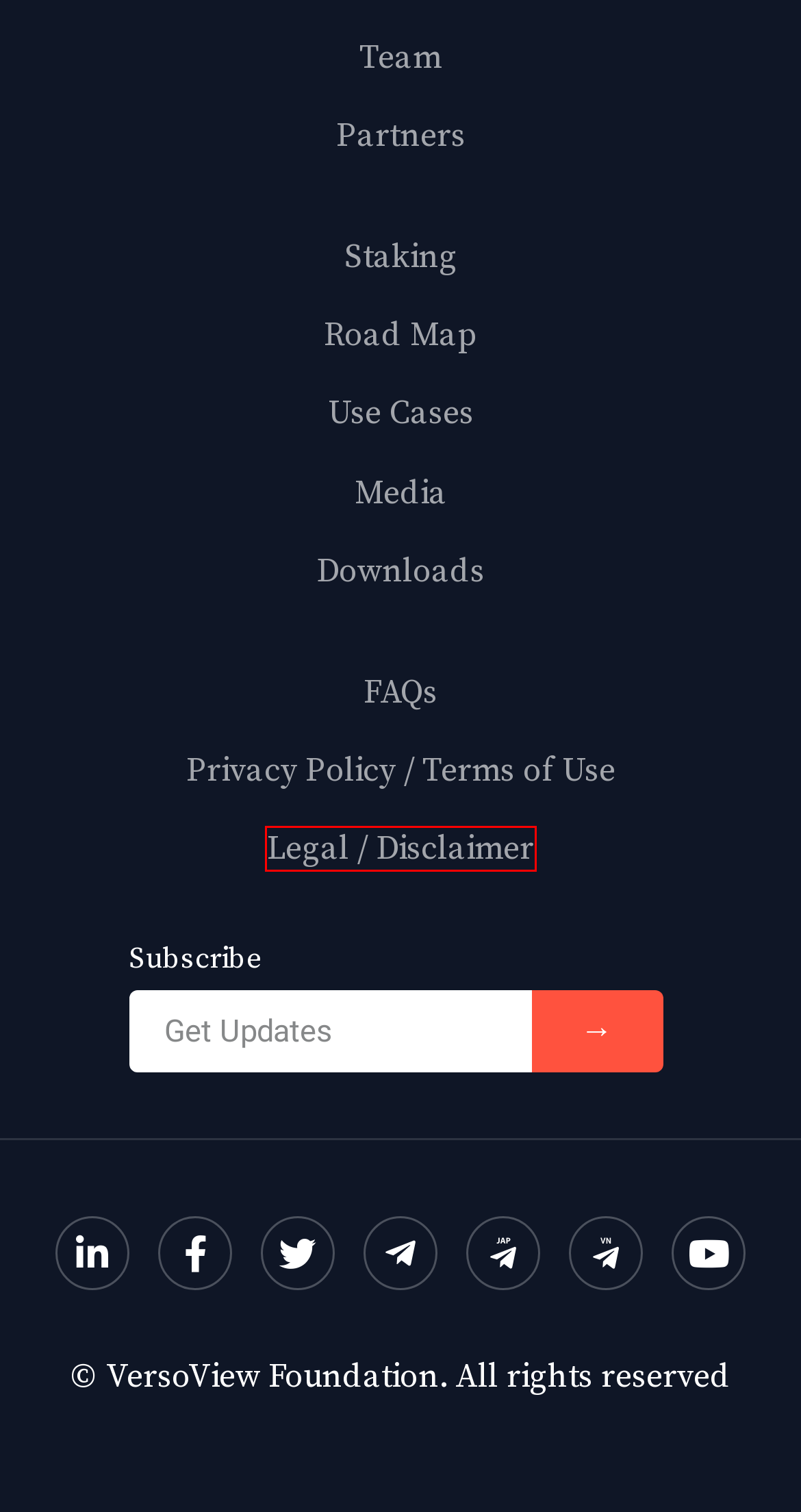Look at the screenshot of a webpage where a red rectangle bounding box is present. Choose the webpage description that best describes the new webpage after clicking the element inside the red bounding box. Here are the candidates:
A. Legal / Disclaimer – VersoView
B. Downloads – VersoView
C. Media – VersoView
D. Staking – VersoView
E. Team – VersoView
F. PER – VersoView
G. Partners – VersoView
H. Privacy Policy – VersoView

A